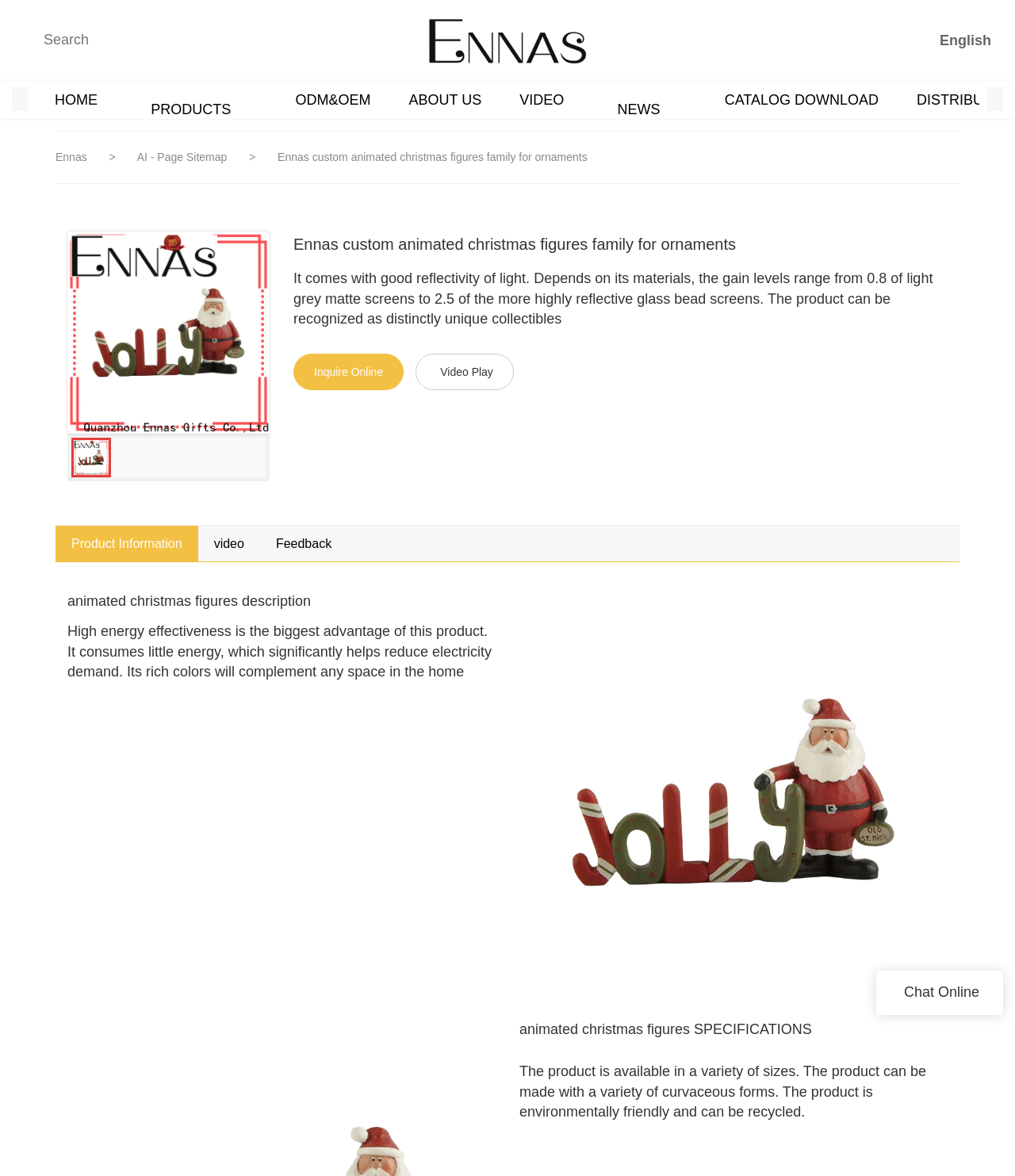What is the product's material?
Please provide a detailed and thorough answer to the question.

The product's material can be inferred from the text description, which mentions 'the more highly reflective glass bead screens'. This suggests that the product is made of glass bead screens, which are highly reflective.